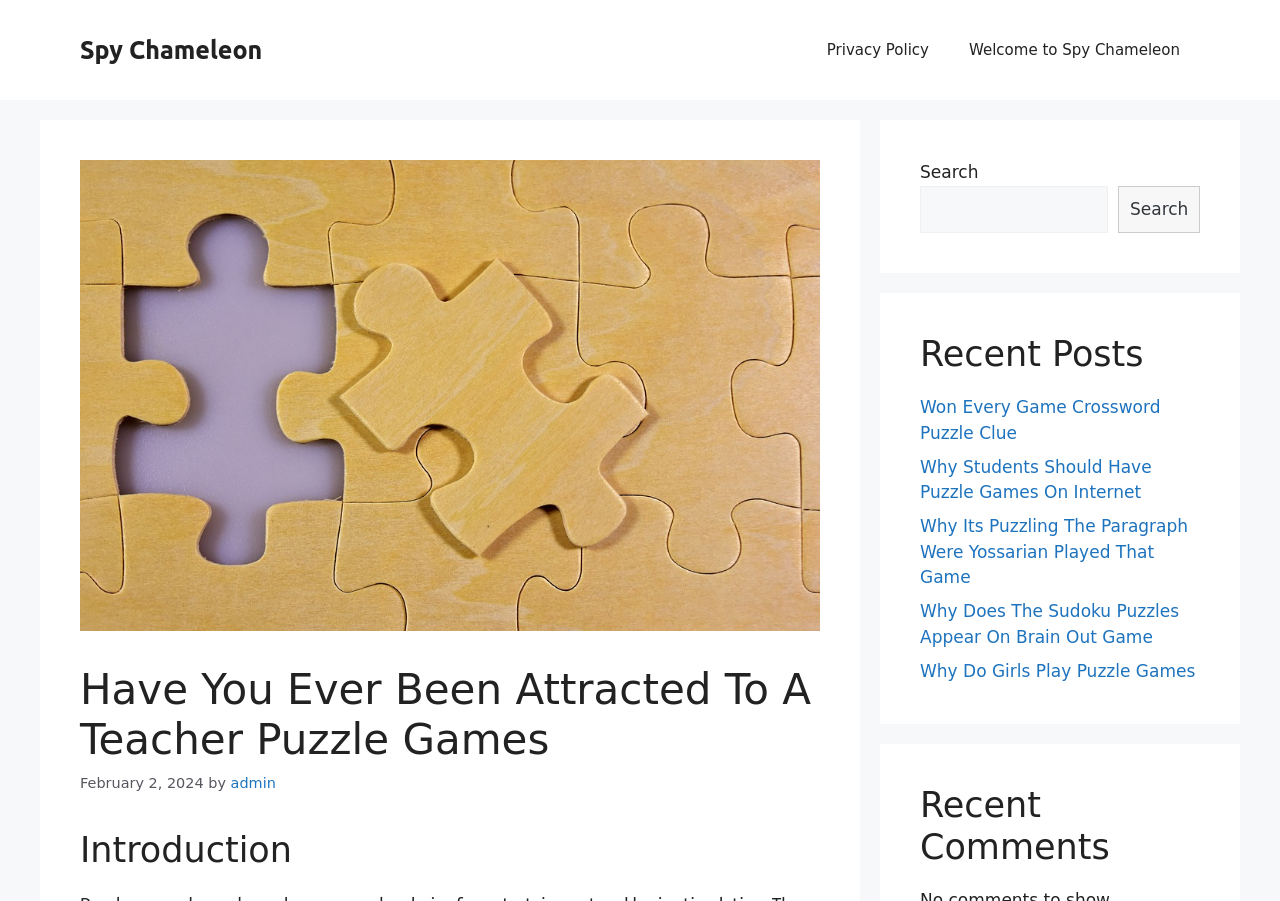Please extract and provide the main headline of the webpage.

Have You Ever Been Attracted To A Teacher Puzzle Games